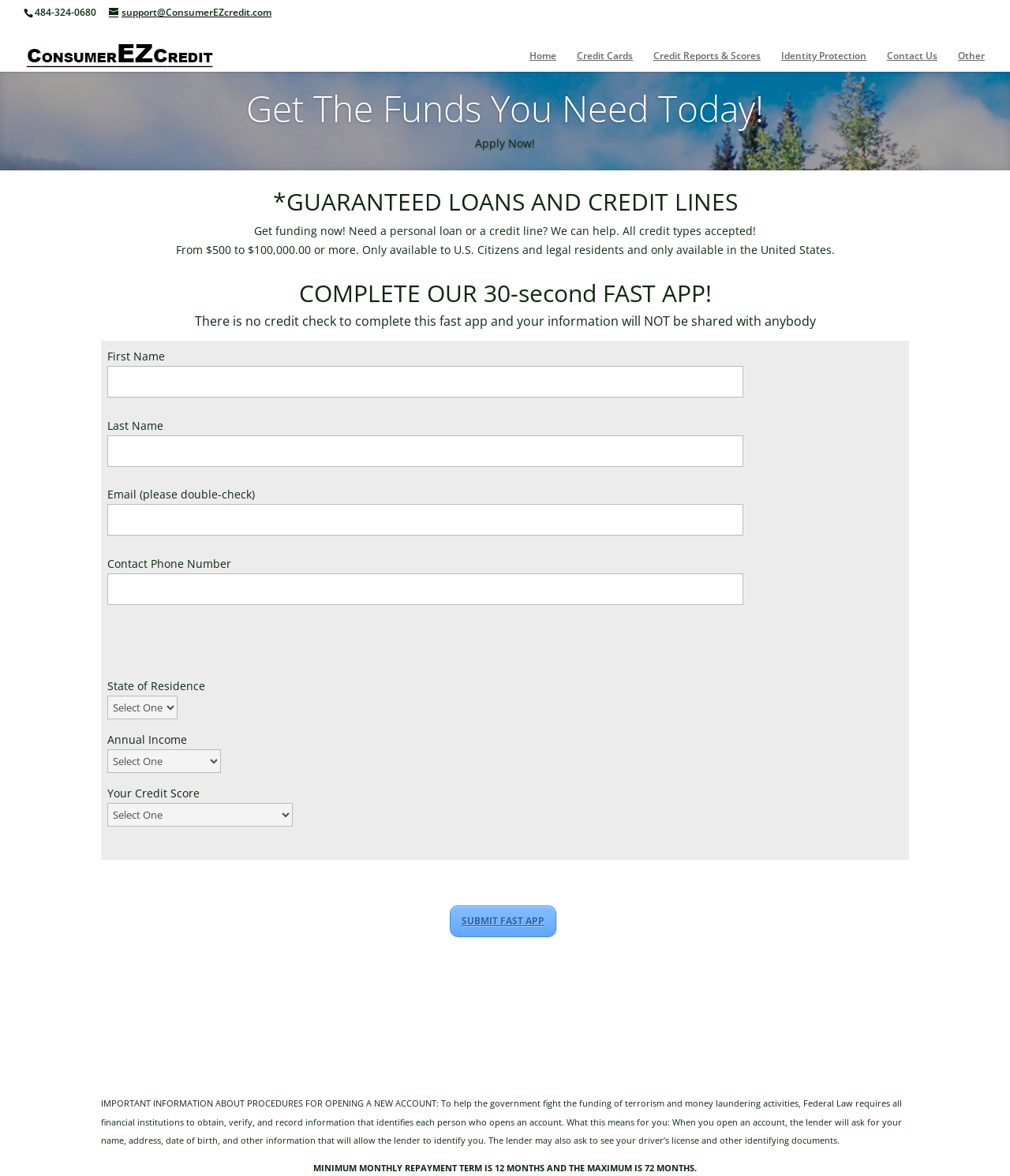What information is required to open an account?
Provide a thorough and detailed answer to the question.

I found this information in the section that says 'IMPORTANT INFORMATION ABOUT PROCEDURES FOR OPENING A NEW ACCOUNT'. It mentions that the lender will ask for name, address, date of birth, and other identifying information, and may also ask to see a driver's license and other ID documents.